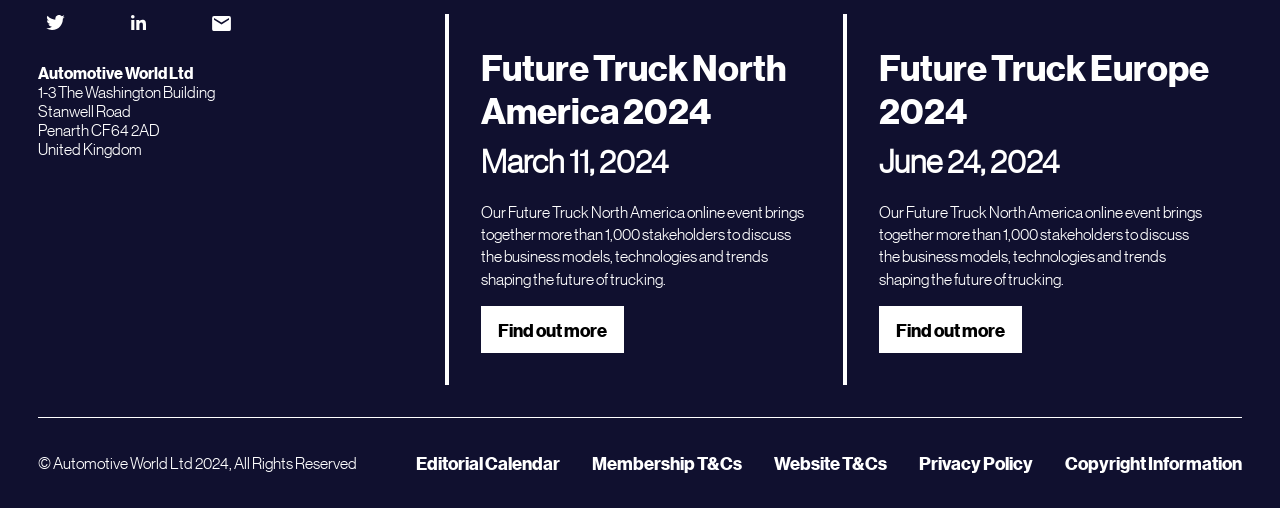Answer this question in one word or a short phrase: What is the name of the company?

Automotive World Ltd